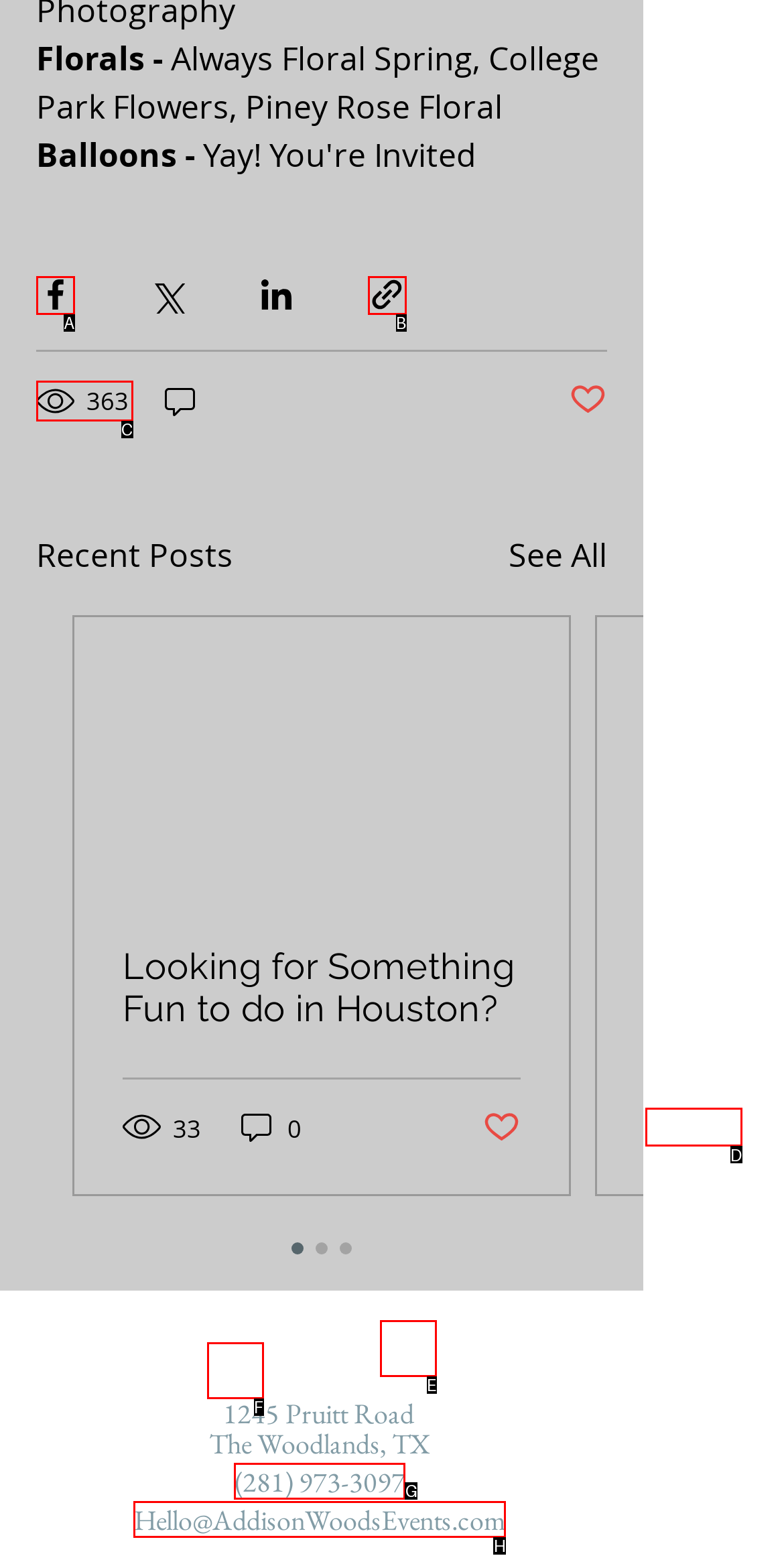Using the element description: 205, select the HTML element that matches best. Answer with the letter of your choice.

D